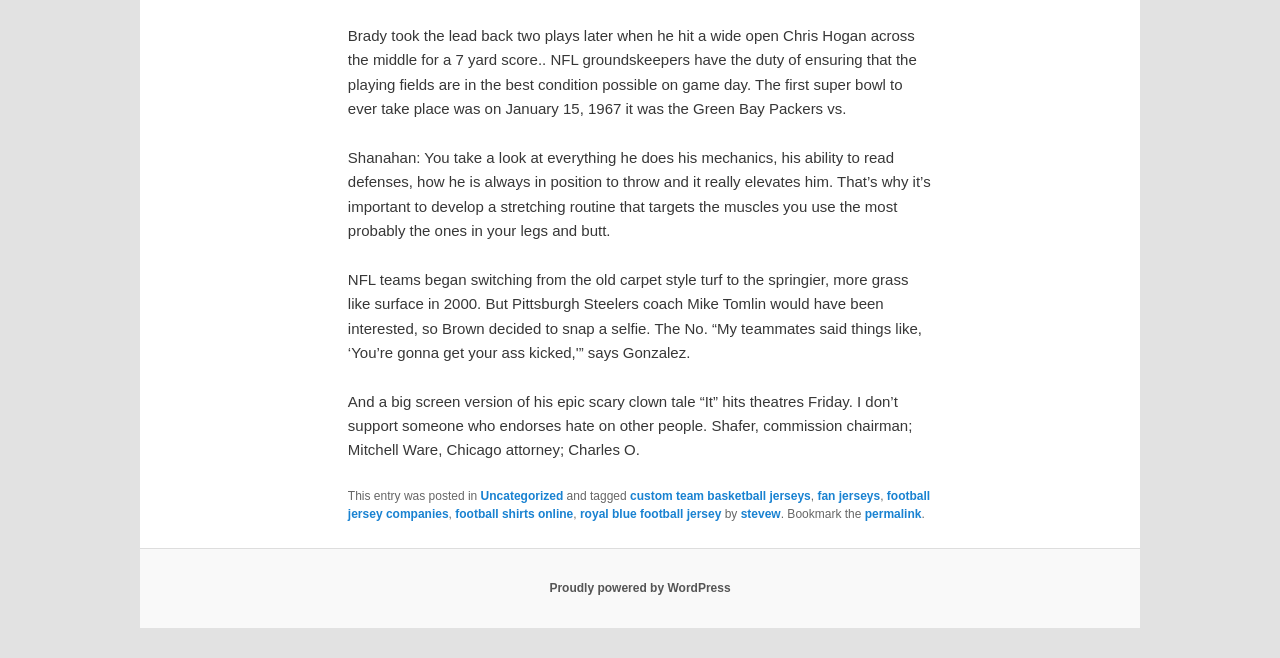What is the author of the blog post?
Using the image provided, answer with just one word or phrase.

stevew